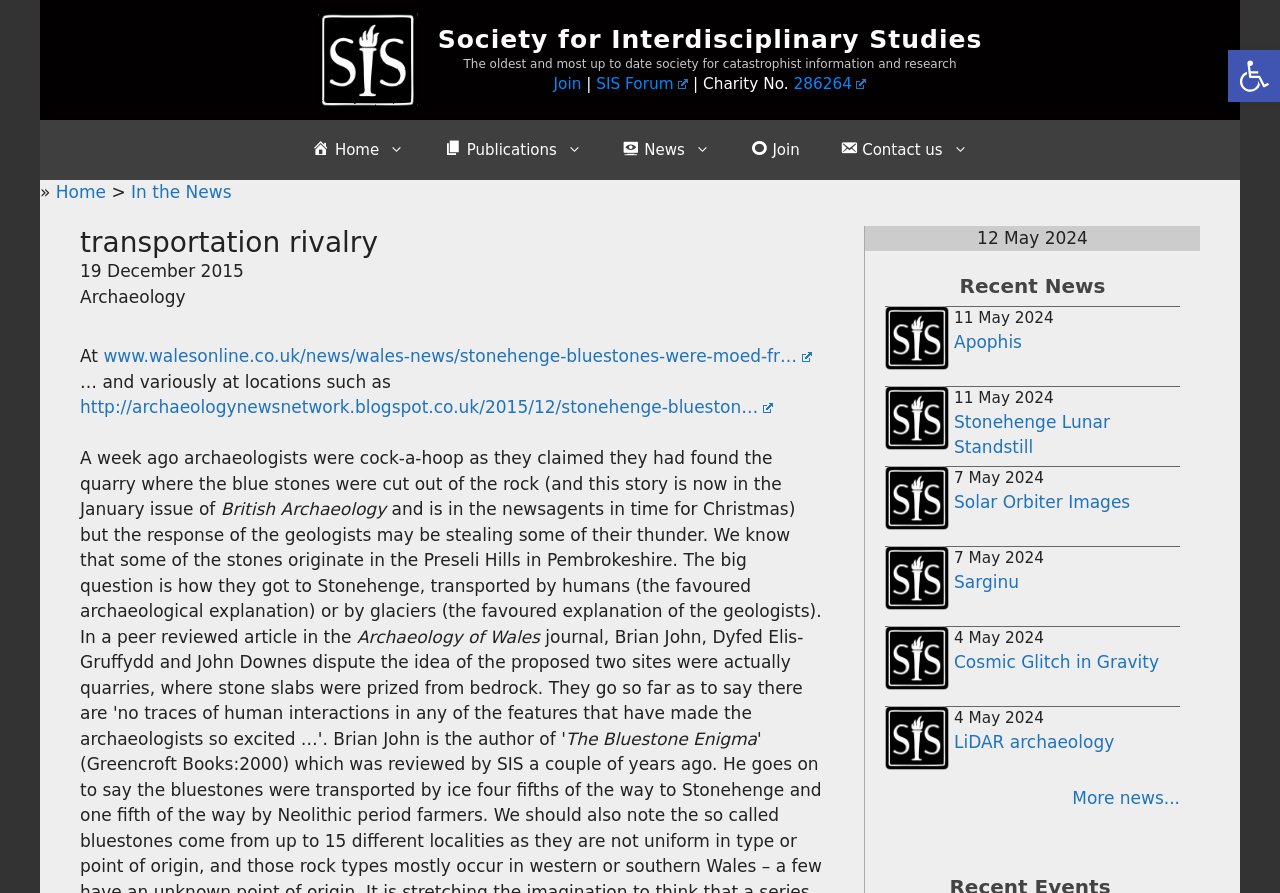Can you find the bounding box coordinates for the element that needs to be clicked to execute this instruction: "Click the 'Open toolbar Accessibility Tools' button"? The coordinates should be given as four float numbers between 0 and 1, i.e., [left, top, right, bottom].

[0.959, 0.056, 1.0, 0.114]